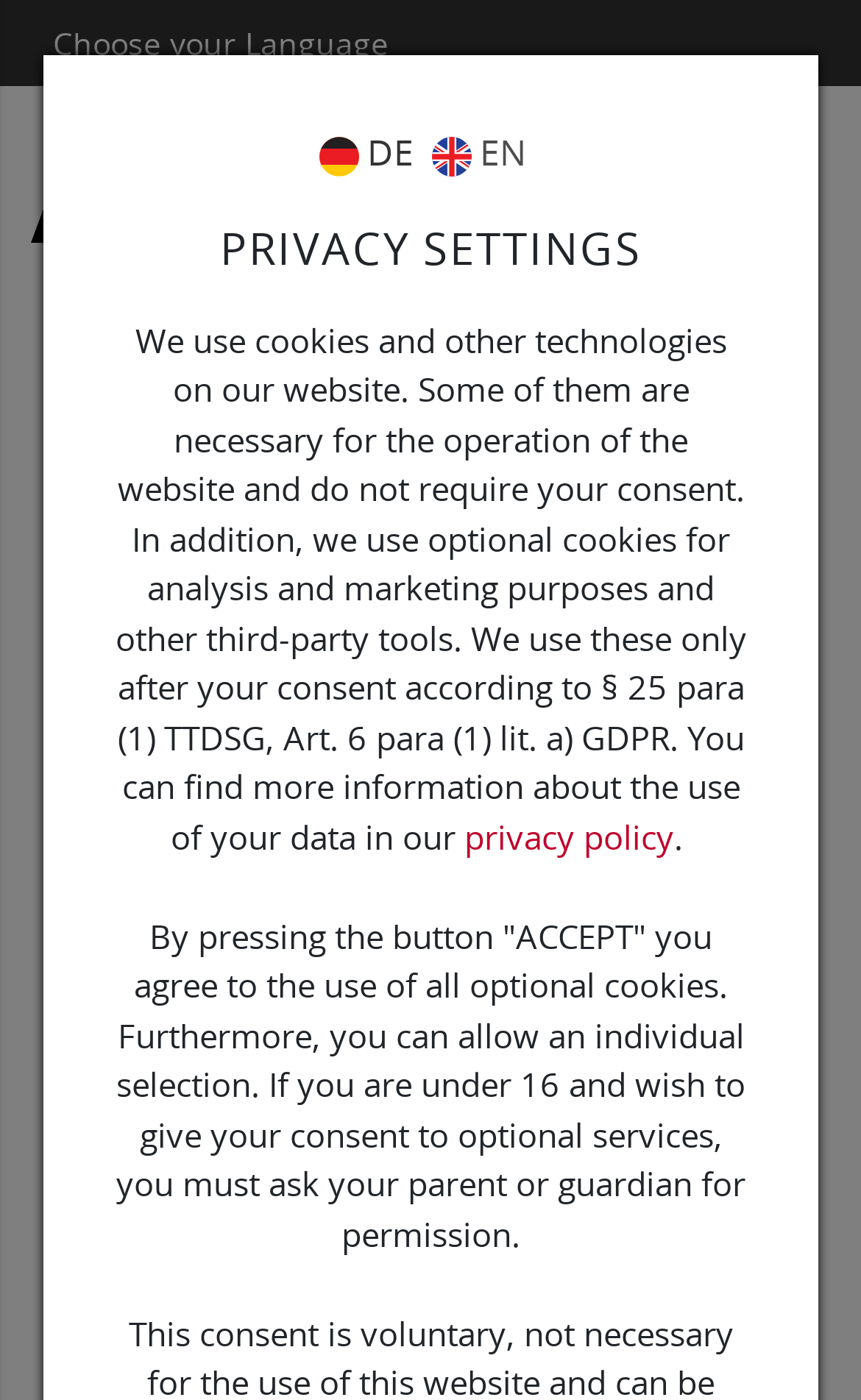What is the topic of the main content?
Using the image, answer in one word or phrase.

Syngas plant control